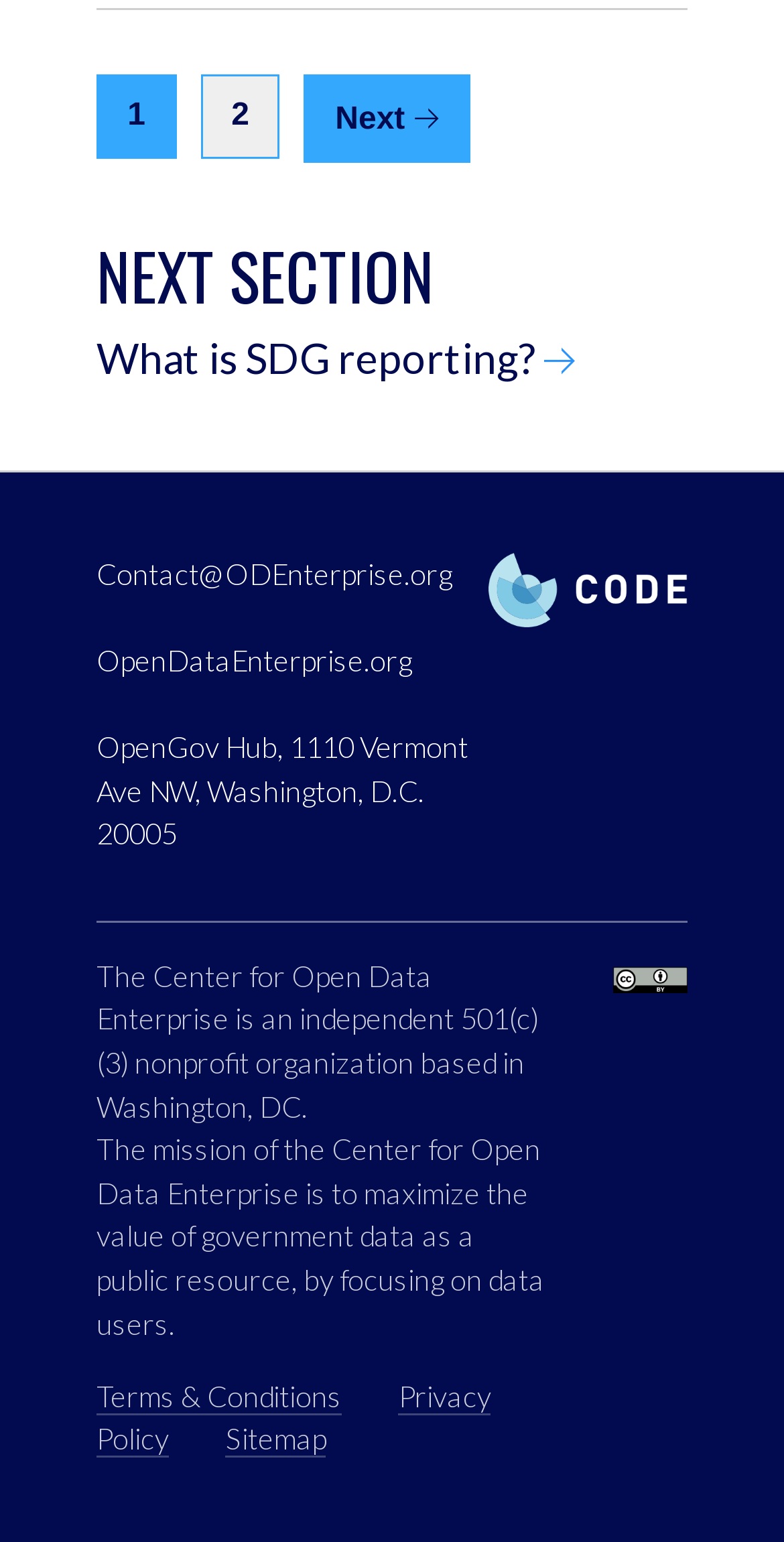Locate the bounding box coordinates of the area where you should click to accomplish the instruction: "Visit Open Data Enterprise website".

[0.123, 0.417, 0.526, 0.439]